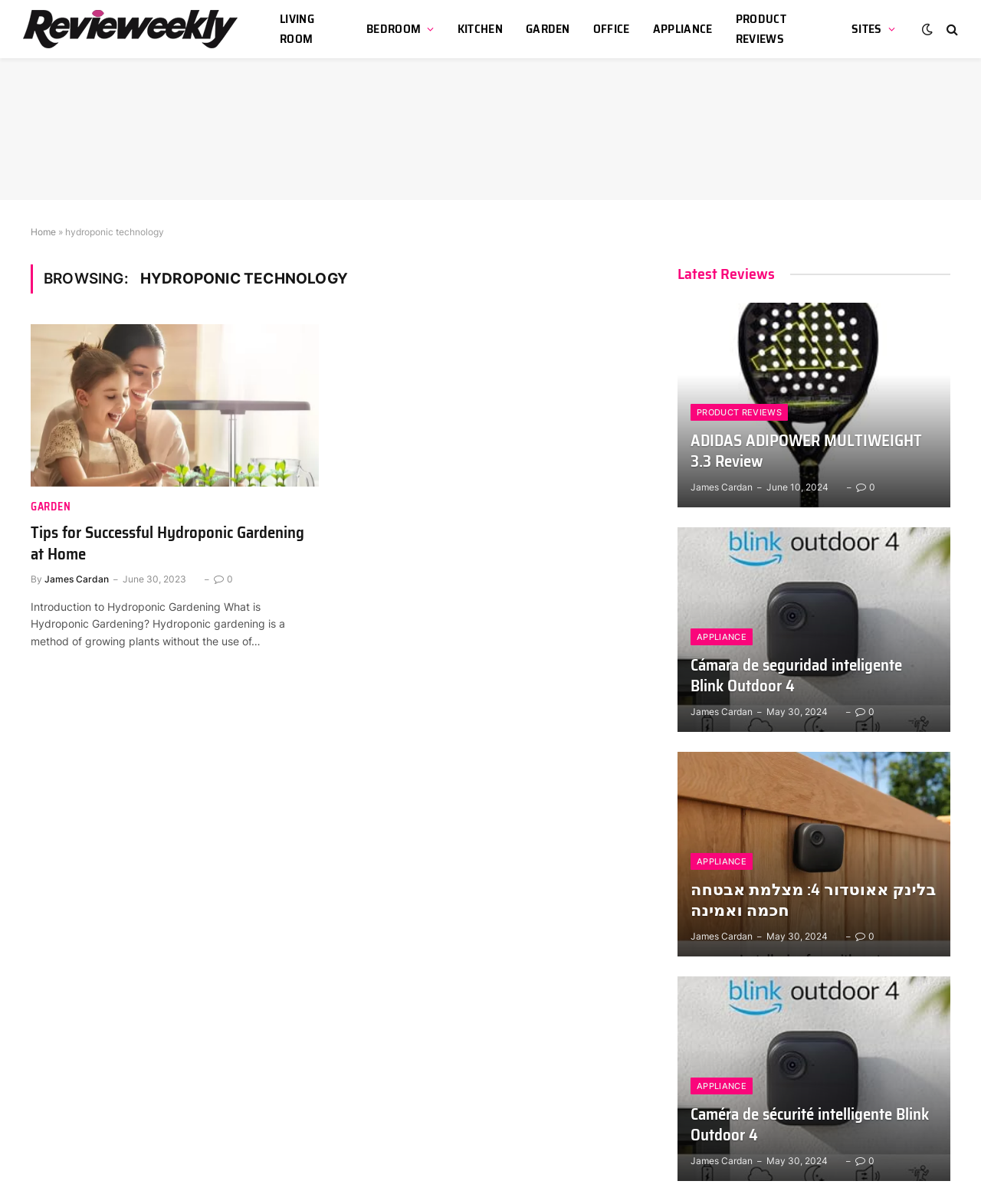Describe in detail what you see on the webpage.

This webpage is an archive of product reviews, specifically focused on hydroponic technology. At the top, there is a navigation menu with links to different categories, including "LIVING ROOM", "BEDROOM", "KITCHEN", "GARDEN", "OFFICE", "APPLIANCE", "PRODUCT REVIEWS", and "SITES". 

Below the navigation menu, there is a heading that reads "BROWSING: HYDROPONIC TECHNOLOGY". Underneath this heading, there are four articles or product reviews listed. Each review includes a title, a brief introduction, and information about the author and the date it was published. The titles of the reviews are "Tips for Successful Hydroponic Gardening at Home", "ADIDAS ADIPOWER MULTIWEIGHT 3.3 Review", "Cámara de seguridad inteligente Blink Outdoor 4", and "בלינק אאוטדור 4: מצלמת אבטחה חכמה ואמינה". 

To the right of the articles, there is a section titled "Latest Reviews" which lists three more product reviews, including "Cámara de seguridad inteligente Blink Outdoor 4", "בלינק אאוטדור 4: מצלמת אבטחה חכמה ואמינה", and "Caméra de sécurité intelligente Blink Outdoor 4". Each review in this section also includes a title, a brief introduction, and information about the author and the date it was published.